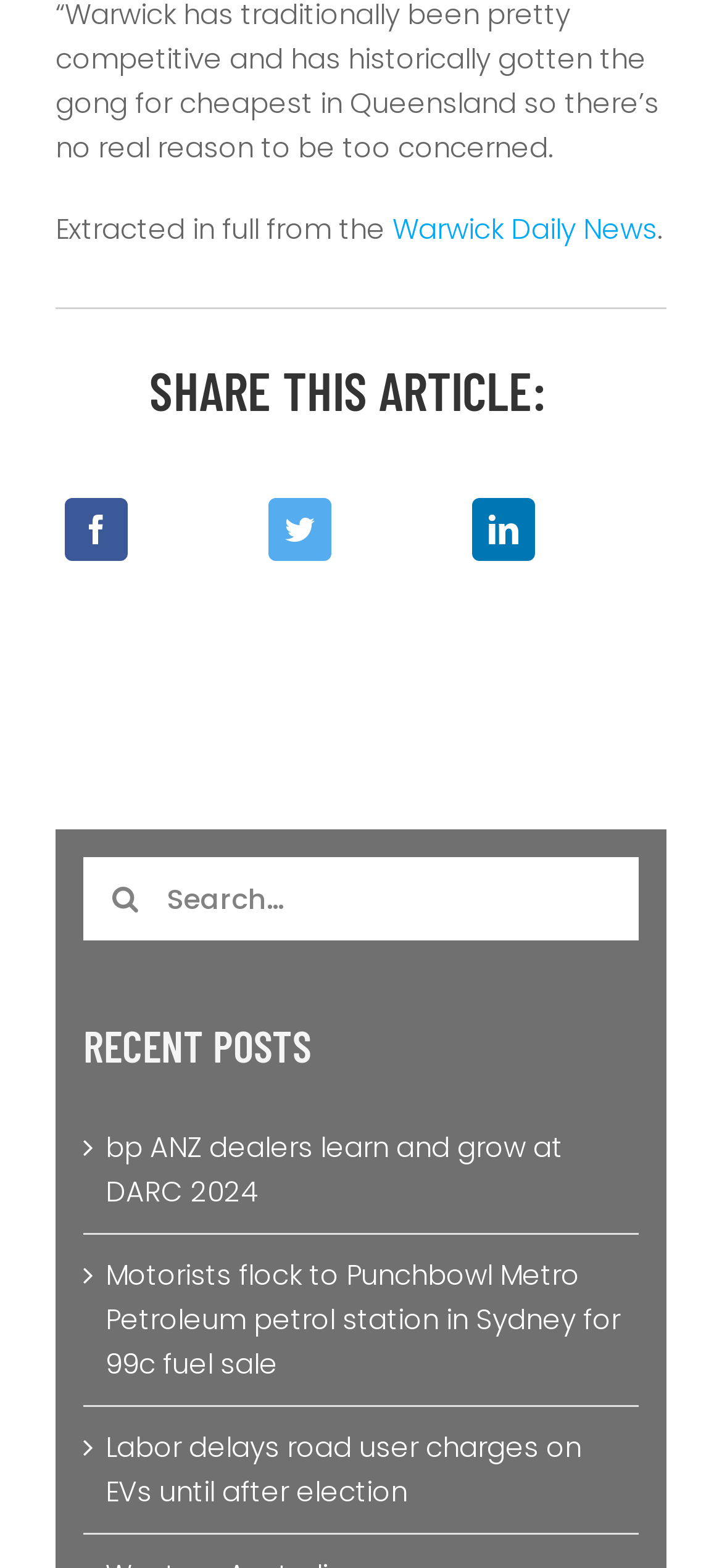Locate the bounding box coordinates of the clickable part needed for the task: "Search using the search button".

[0.115, 0.546, 0.231, 0.599]